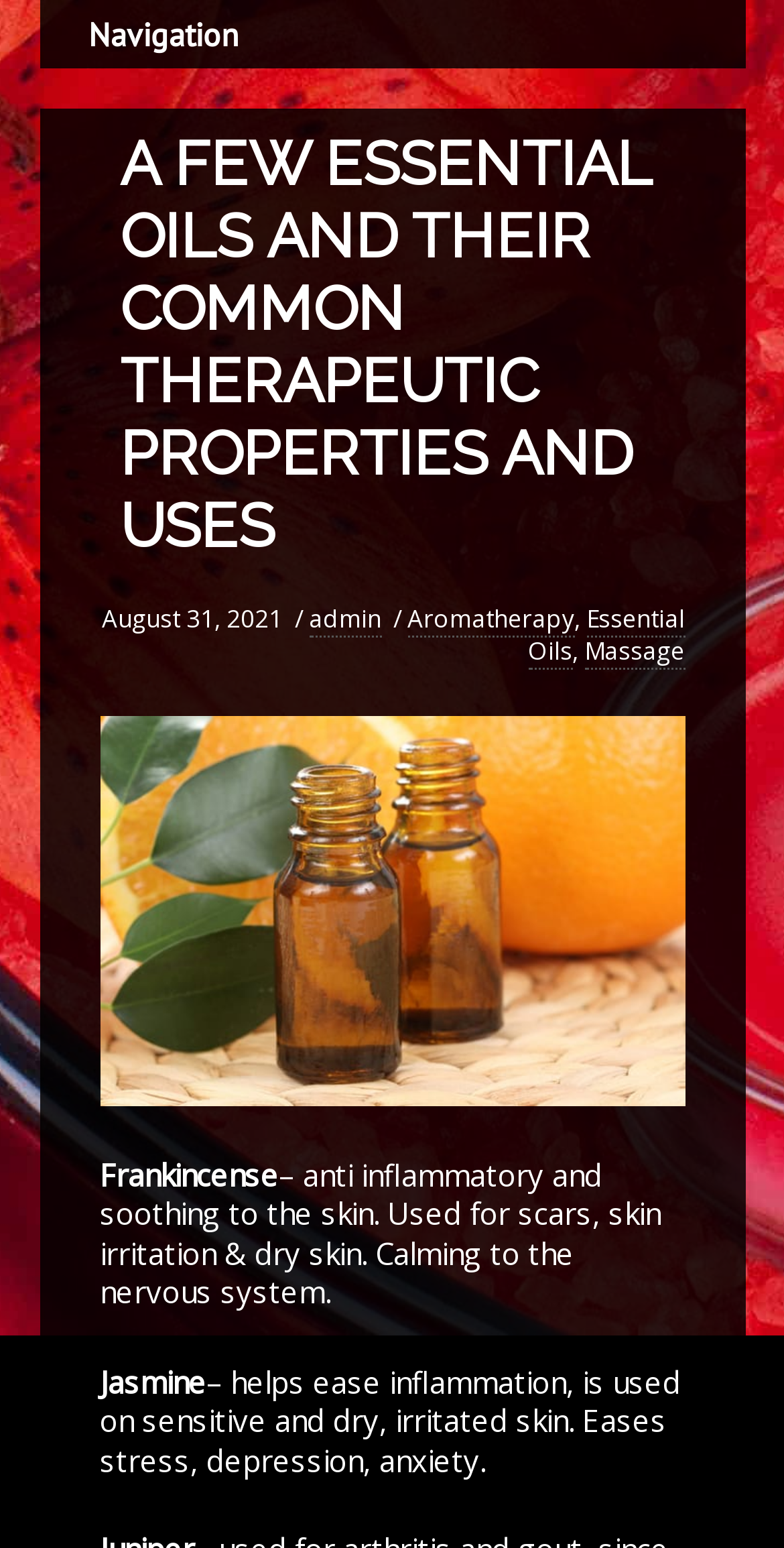Please answer the following question using a single word or phrase: 
What is the category of 'Aromatherapy'?

Link